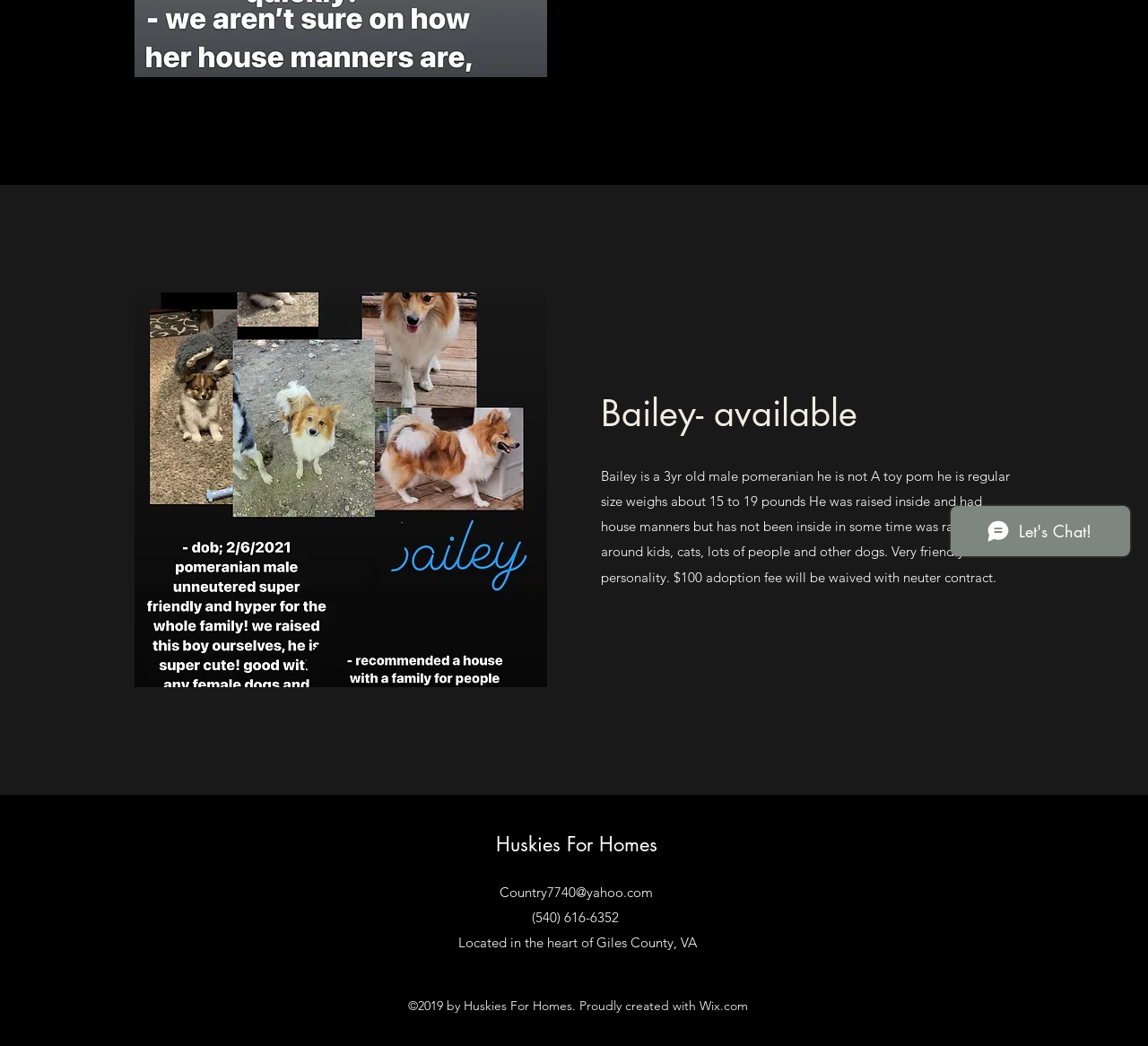Identify the bounding box for the UI element specified in this description: "Huskies For Homes". The coordinates must be four float numbers between 0 and 1, formatted as [left, top, right, bottom].

[0.432, 0.795, 0.572, 0.819]